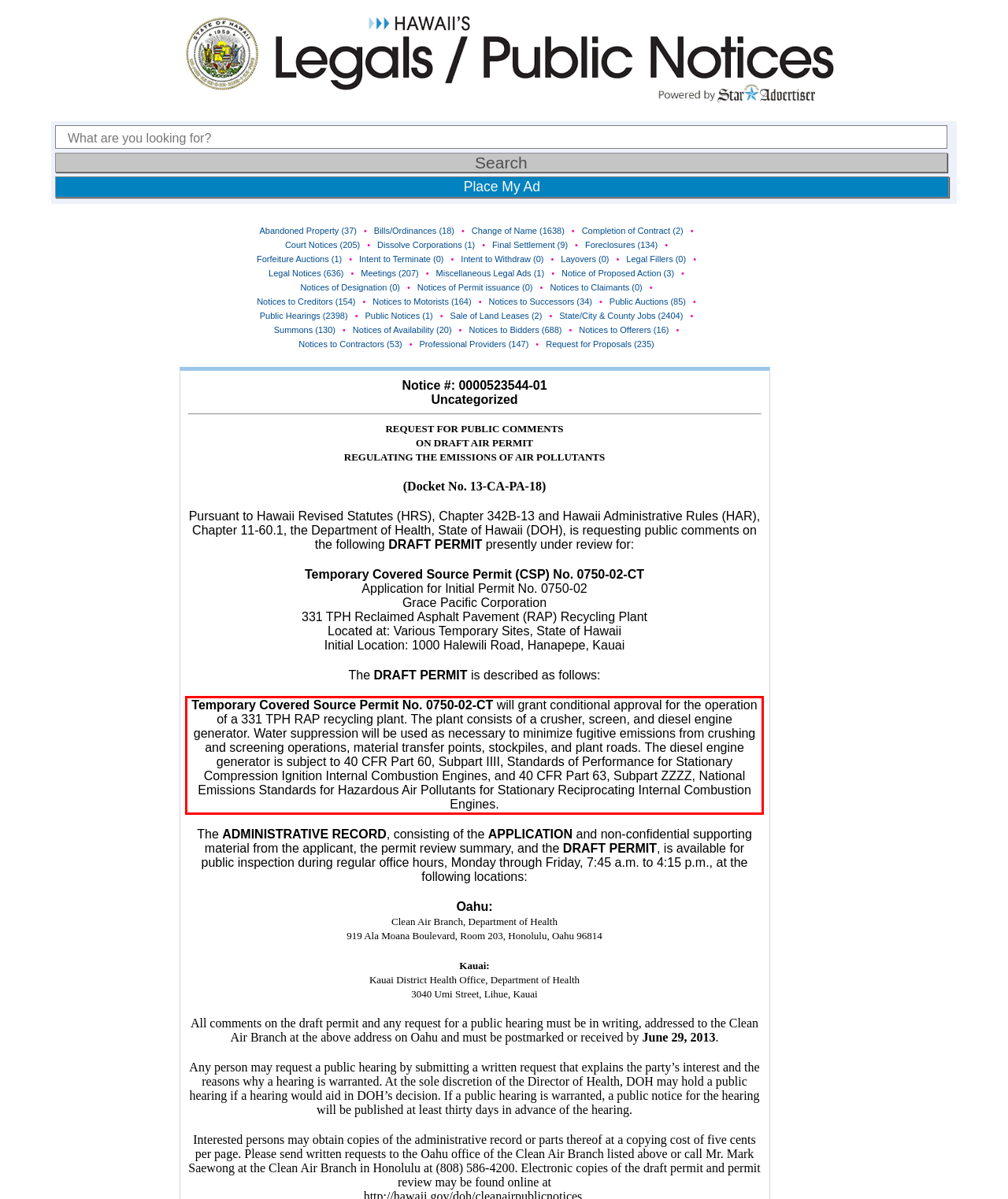Using the provided screenshot, read and generate the text content within the red-bordered area.

Temporary Covered Source Permit No. 0750-02-CT will grant conditional approval for the operation of a 331 TPH RAP recycling plant. The plant consists of a crusher, screen, and diesel engine generator. Water suppression will be used as necessary to minimize fugitive emissions from crushing and screening operations, material transfer points, stockpiles, and plant roads. The diesel engine generator is subject to 40 CFR Part 60, Subpart IIII, Standards of Performance for Stationary Compression Ignition Internal Combustion Engines, and 40 CFR Part 63, Subpart ZZZZ, National Emissions Standards for Hazardous Air Pollutants for Stationary Reciprocating Internal Combustion Engines.